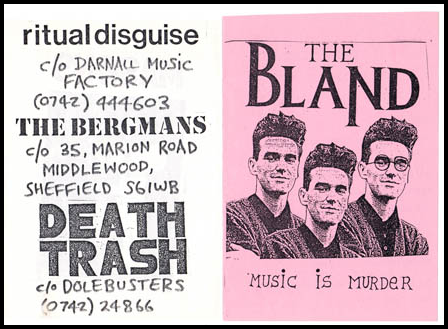How many band members are shown on the flyer?
Using the image, provide a concise answer in one word or a short phrase.

three